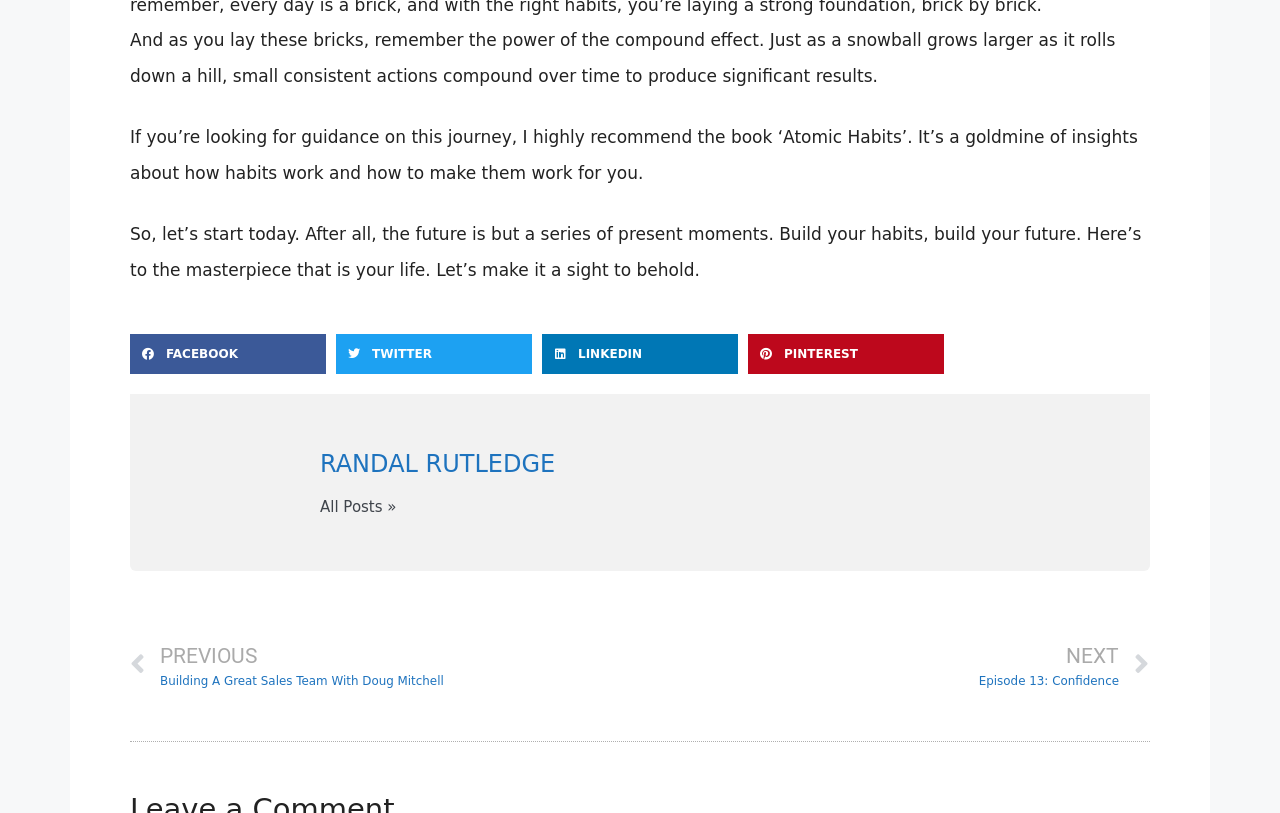Based on the image, please elaborate on the answer to the following question:
How many social media share buttons are there?

I counted the number of social media share buttons by looking at the buttons labeled 'Share on facebook', 'Share on twitter', 'Share on linkedin', and 'Share on pinterest'.